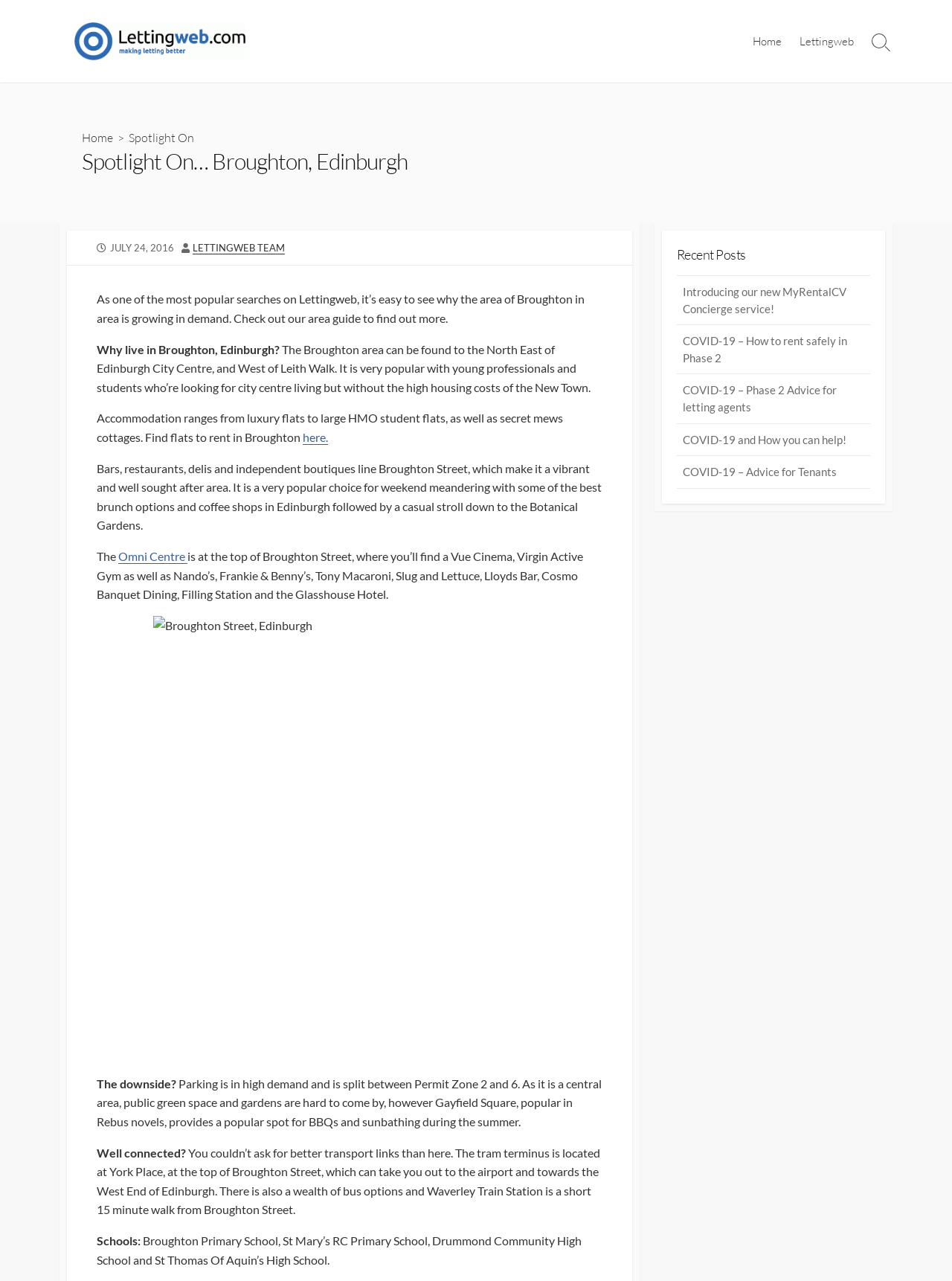Given the element description, predict the bounding box coordinates in the format (top-left x, top-left y, bottom-right x, bottom-right y), using floating point numbers between 0 and 1: COVID-19 – Advice for Tenants

[0.711, 0.356, 0.914, 0.381]